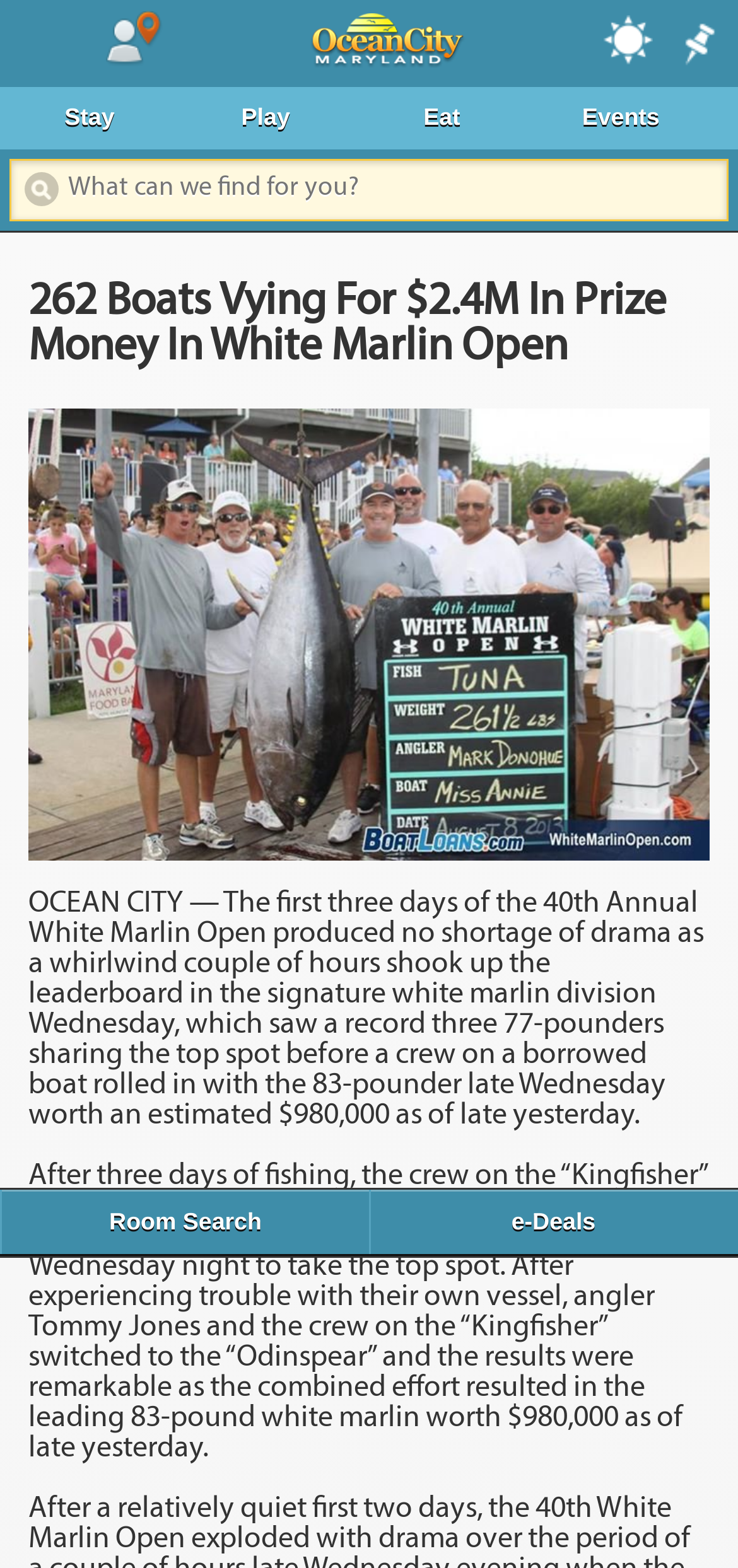Please identify the coordinates of the bounding box for the clickable region that will accomplish this instruction: "Click on 'Where To Stay'".

[0.038, 0.028, 0.044, 0.076]